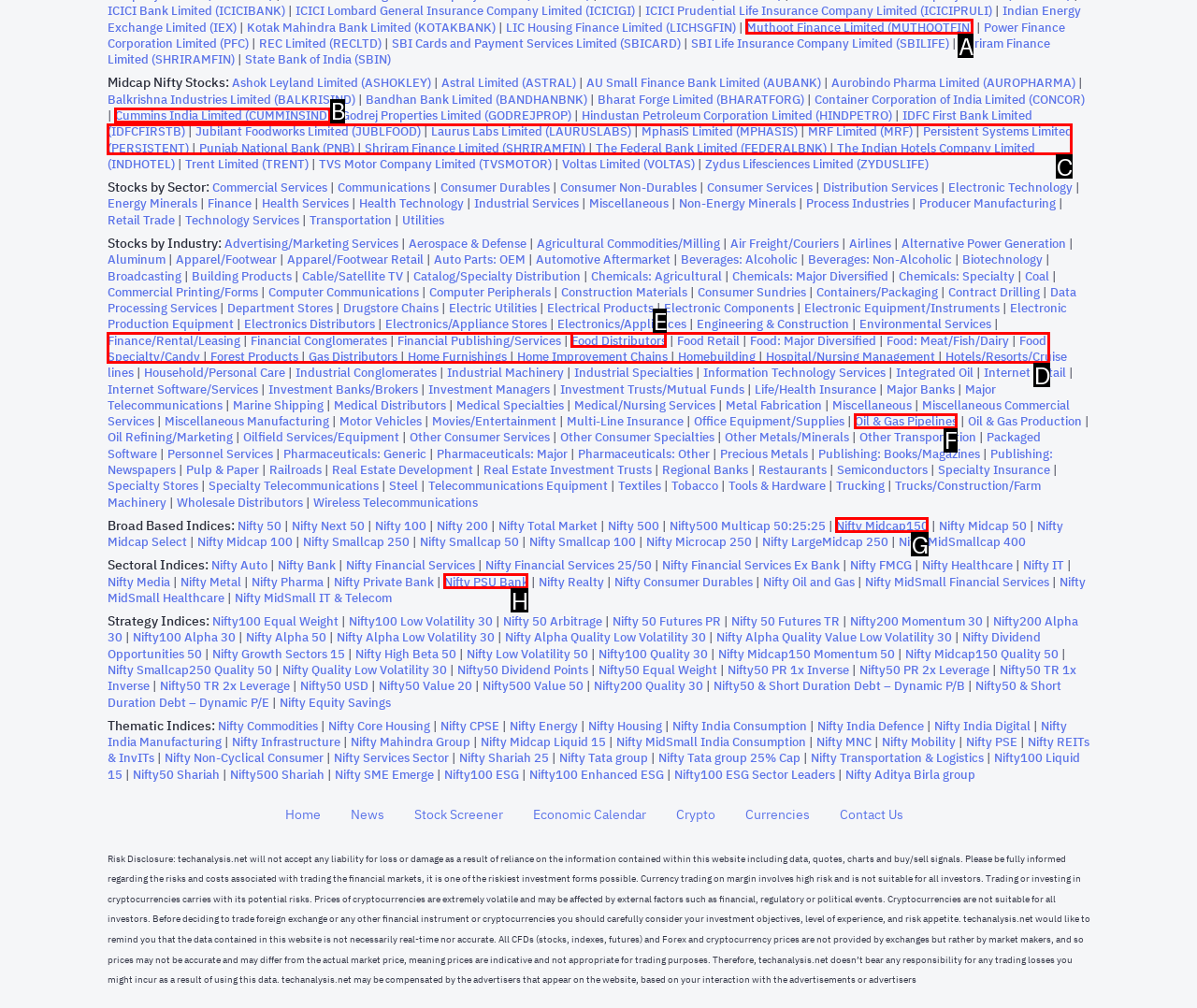Tell me the letter of the UI element I should click to accomplish the task: View Muthoot Finance Limited based on the choices provided in the screenshot.

A